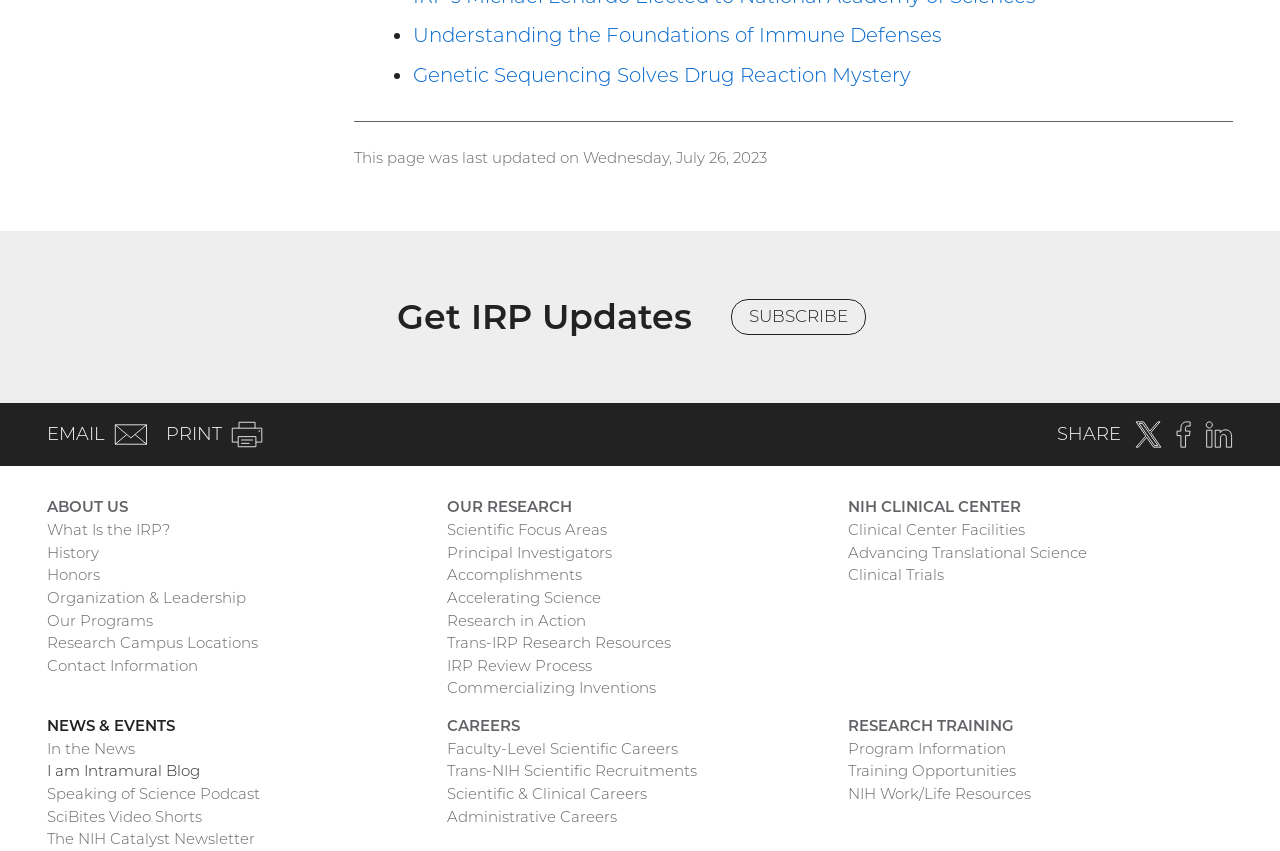Bounding box coordinates must be specified in the format (top-left x, top-left y, bottom-right x, bottom-right y). All values should be floating point numbers between 0 and 1. What are the bounding box coordinates of the UI element described as: News & Events

[0.037, 0.84, 0.137, 0.867]